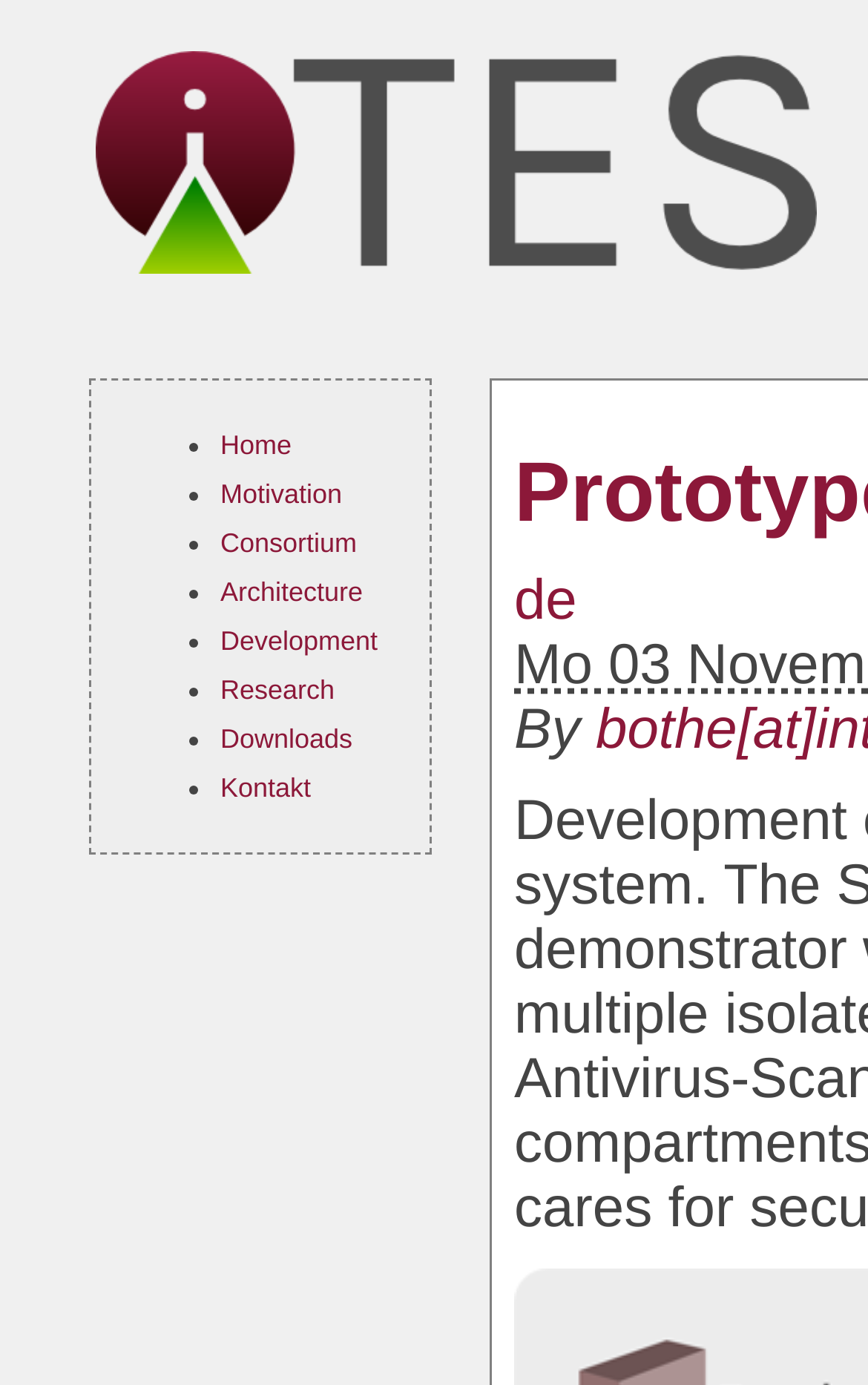Elaborate on the information and visuals displayed on the webpage.

The webpage is about iTES, which stands for Innovative Trustworthy Endpoint Security. At the top-left corner, there is an iTES logo, which is an image. Below the logo, there is a horizontal navigation menu with 7 items: Home, Motivation, Consortium, Architecture, Development, Research, and Downloads. Each item is a link and is separated by a bullet point. The menu items are aligned vertically, with the bullet points slightly to the left of the links.

To the right of the navigation menu, there is a link to switch the language to German, indicated by "de". Below this link, there is a static text "By".

The overall structure of the webpage is simple and organized, with a clear navigation menu and a prominent logo at the top.